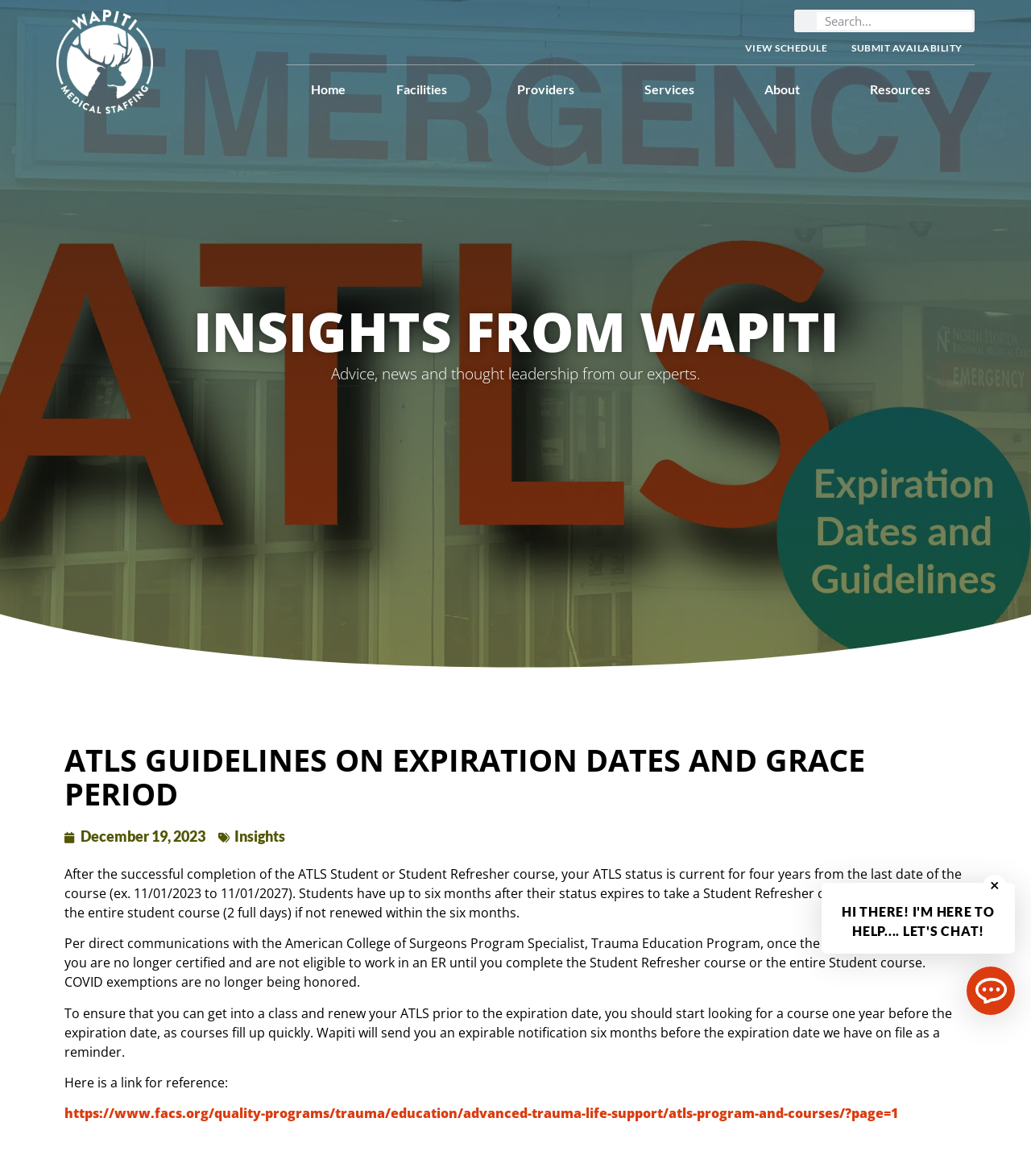Please specify the bounding box coordinates of the element that should be clicked to execute the given instruction: 'Read the latest news'. Ensure the coordinates are four float numbers between 0 and 1, expressed as [left, top, right, bottom].

None